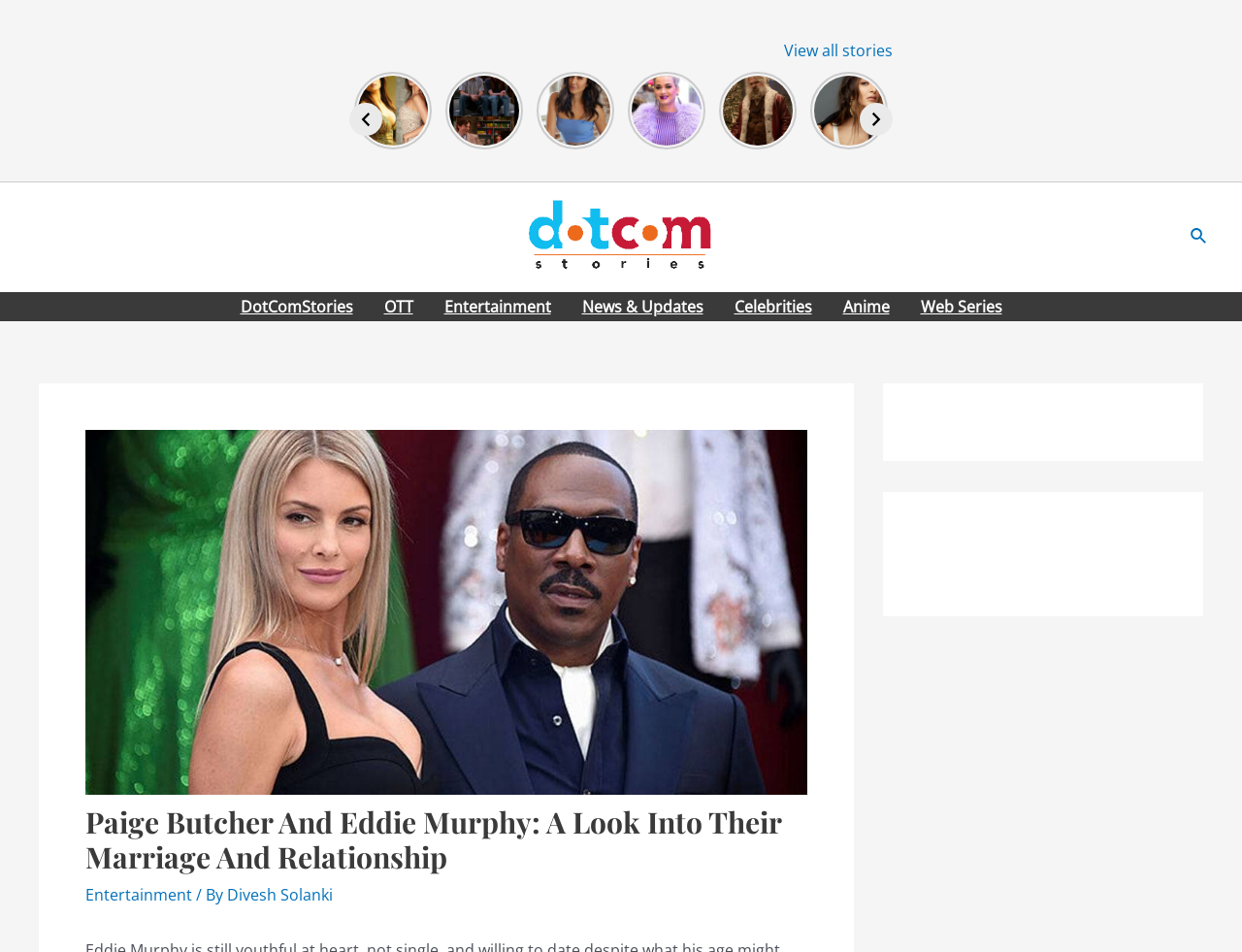Given the content of the image, can you provide a detailed answer to the question?
What is the category of the article?

Based on the link 'Entertainment' located near the heading, it is likely that the category of the article is Entertainment.